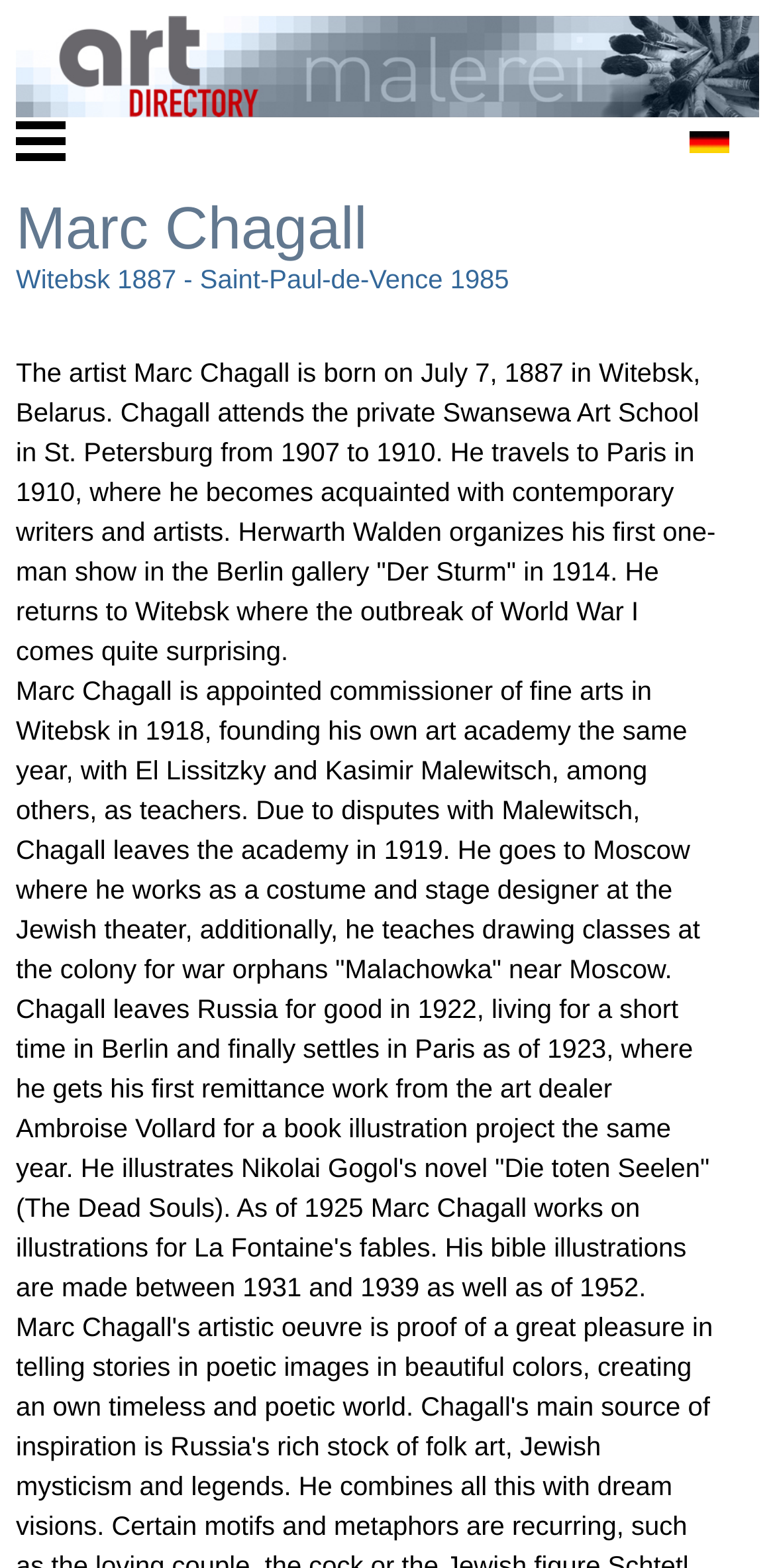What novel did Marc Chagall illustrate in 1923?
Using the visual information, answer the question in a single word or phrase.

Die toten Seelen